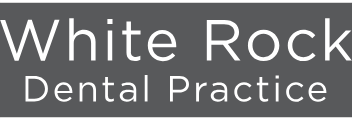What is emphasized in the logo design?
Please use the visual content to give a single word or phrase answer.

Clean and professional look